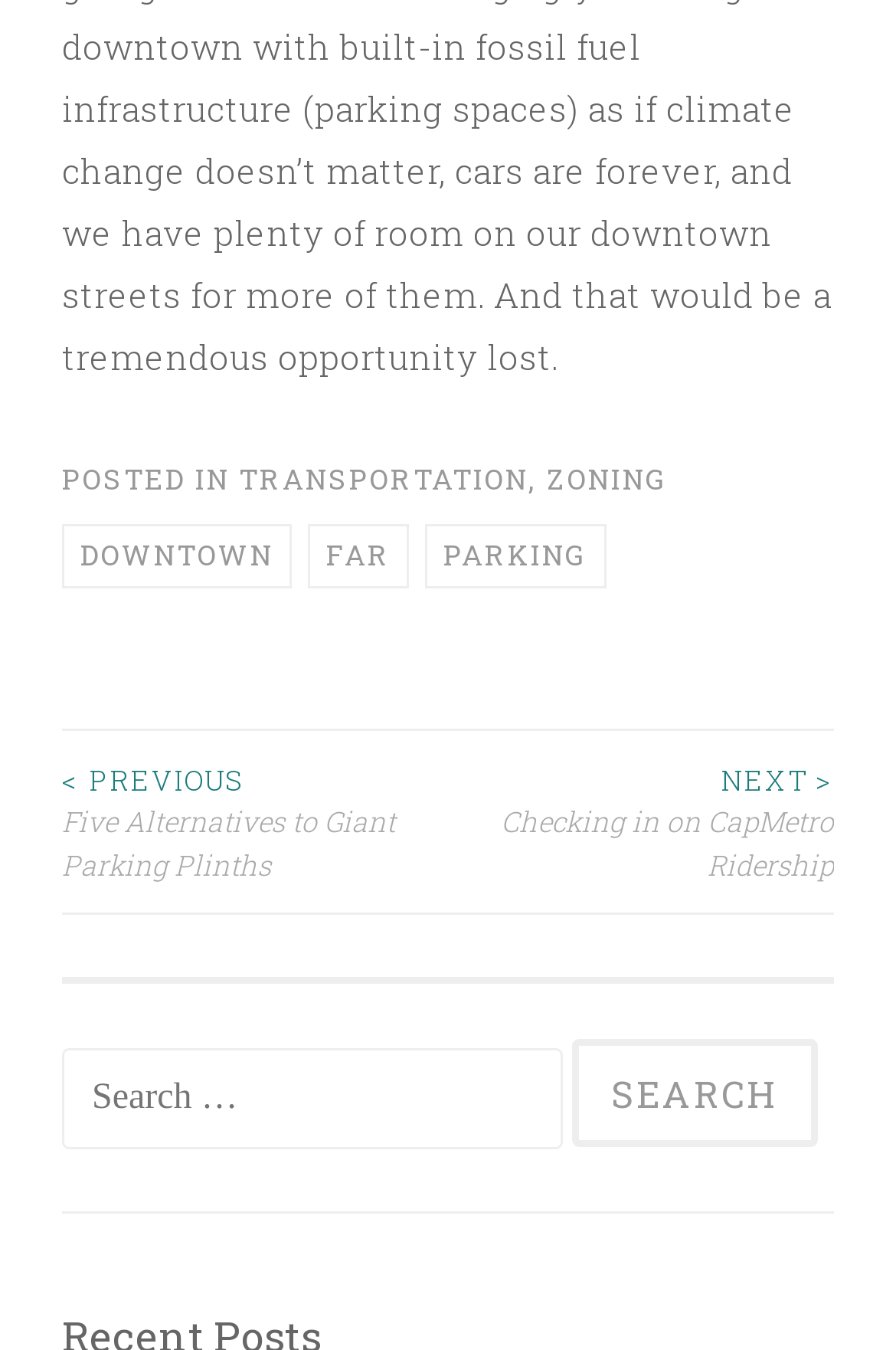Identify the bounding box coordinates for the region of the element that should be clicked to carry out the instruction: "Go to DOWNTOWN". The bounding box coordinates should be four float numbers between 0 and 1, i.e., [left, top, right, bottom].

[0.069, 0.389, 0.326, 0.436]